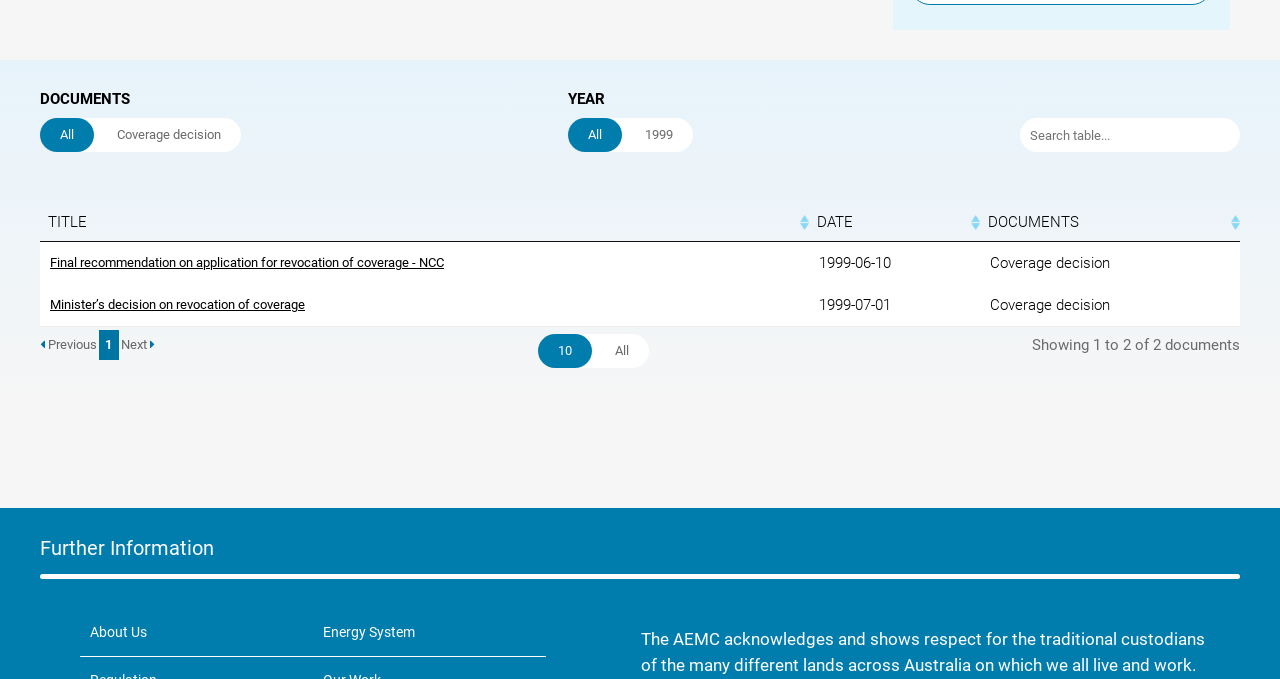Please specify the bounding box coordinates of the element that should be clicked to execute the given instruction: 'Show all documents'. Ensure the coordinates are four float numbers between 0 and 1, expressed as [left, top, right, bottom].

[0.464, 0.492, 0.507, 0.542]